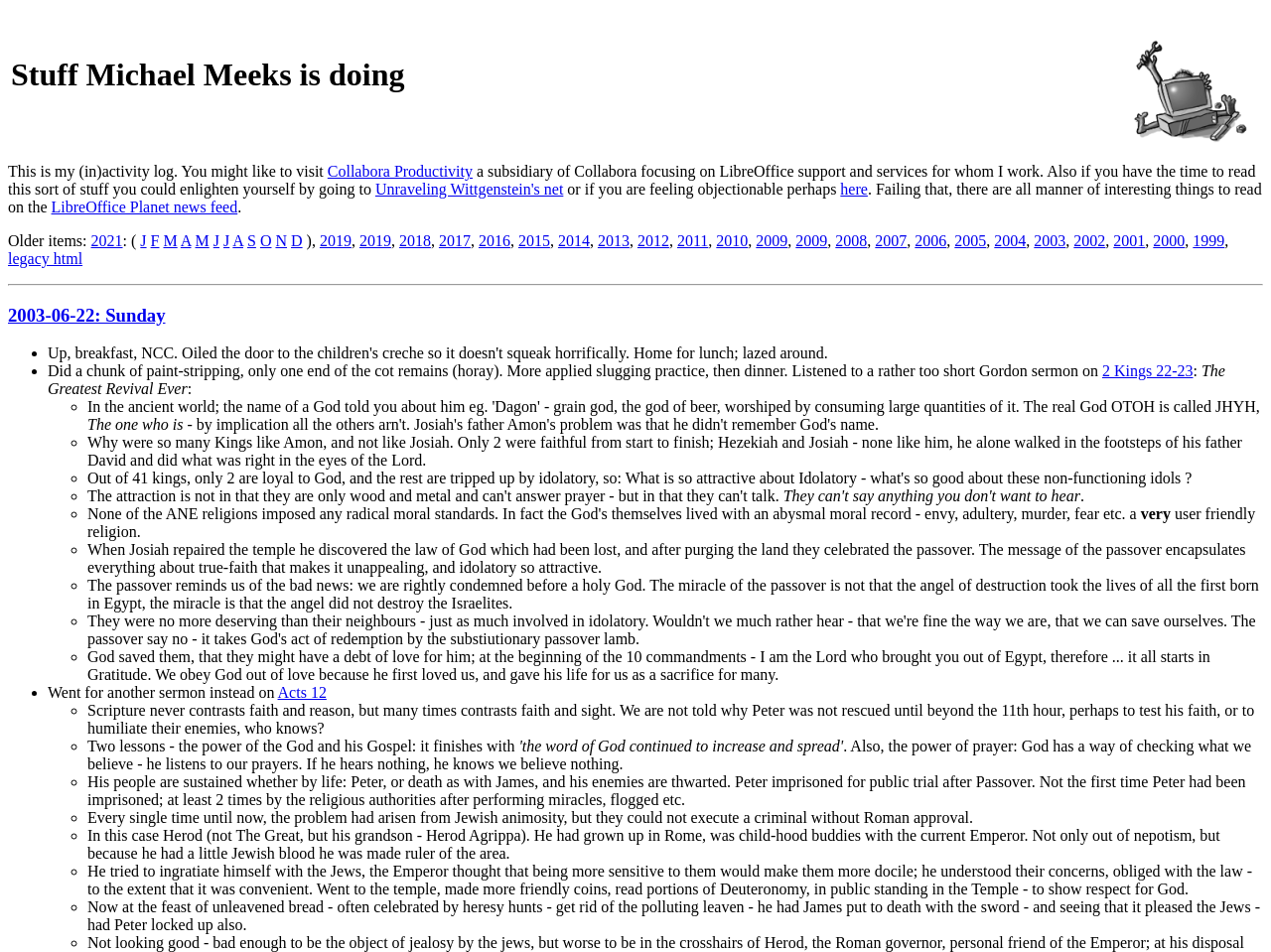What is the topic of the sermon mentioned on the webpage? Based on the screenshot, please respond with a single word or phrase.

2 Kings 22-23